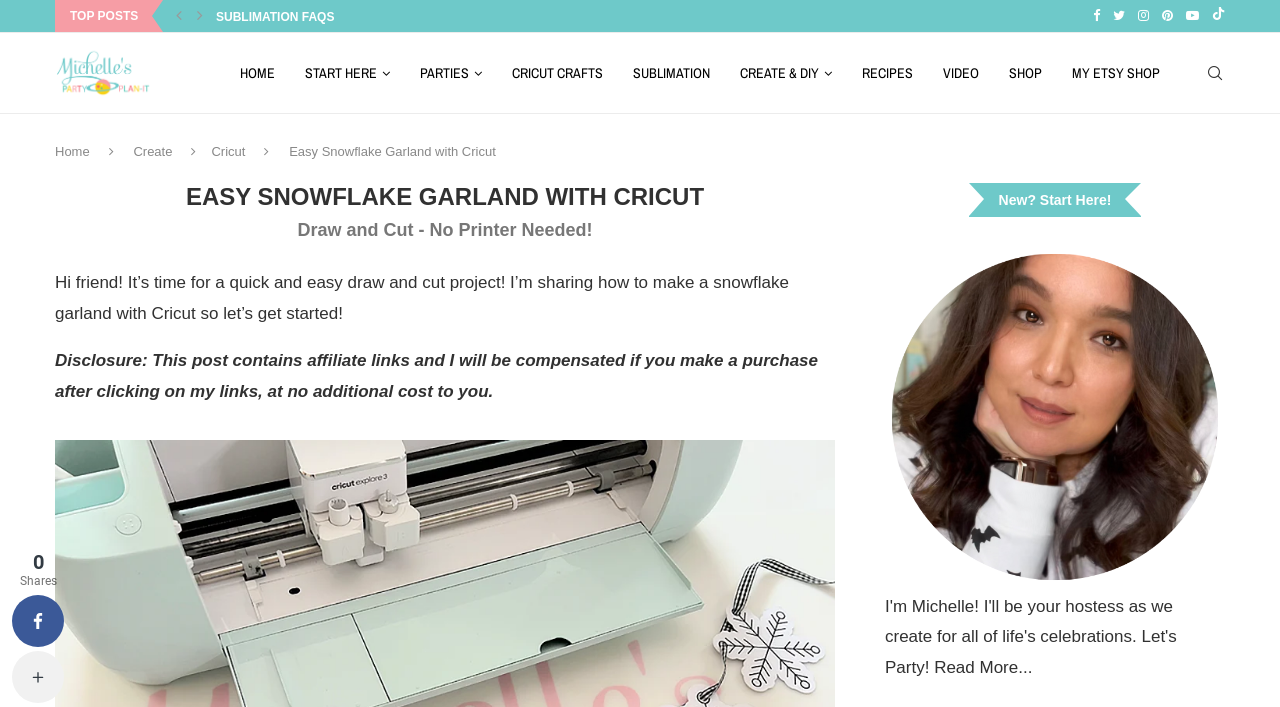What is the topic of the current post? Please answer the question using a single word or phrase based on the image.

Easy Snowflake Garland with Cricut